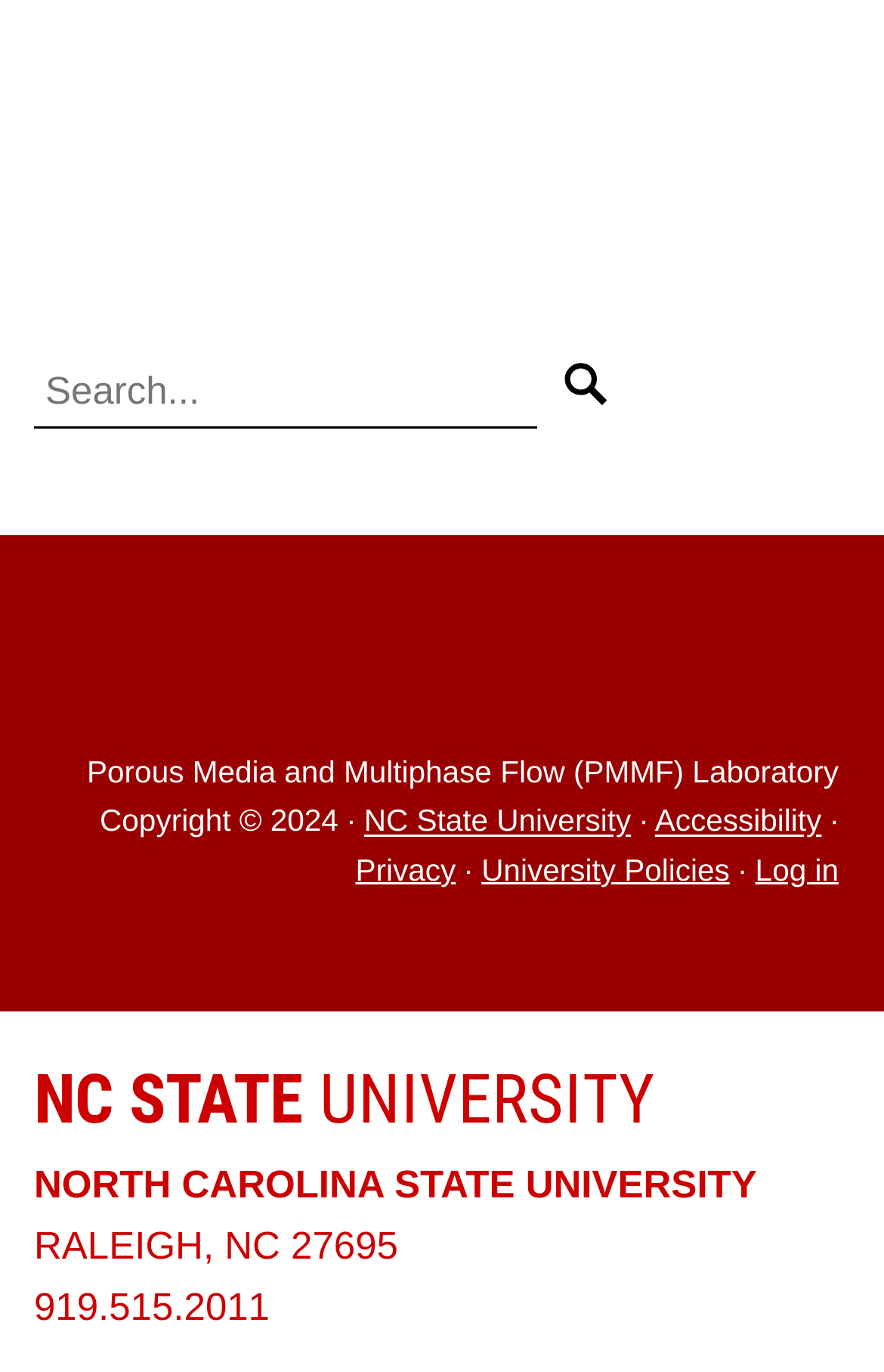What is the location of the university?
Utilize the information in the image to give a detailed answer to the question.

I found the location by looking at the StaticText element with the text 'RALEIGH, NC 27695' which is located at [0.038, 0.893, 0.45, 0.924] on the webpage.